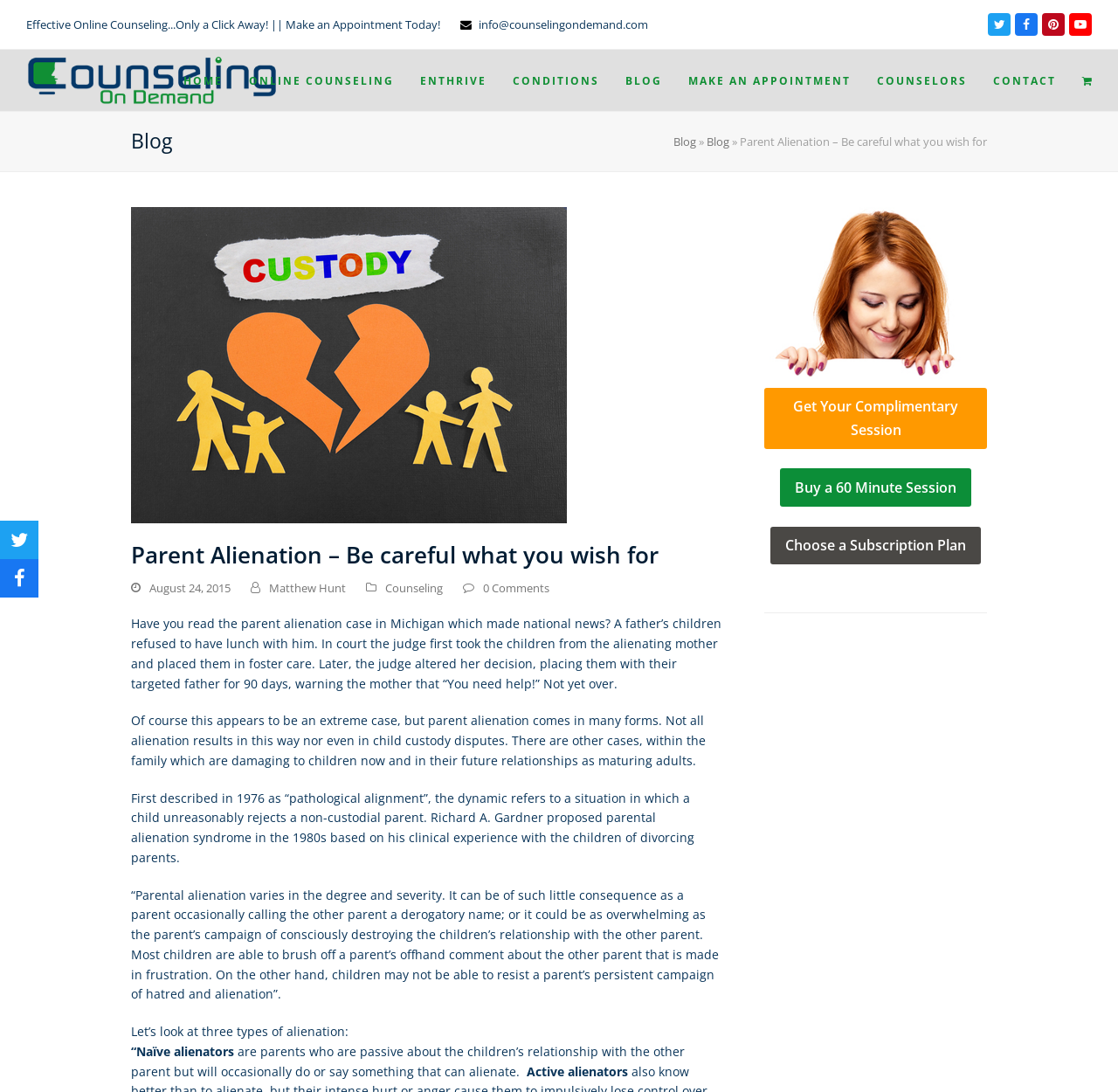Explain the webpage's design and content in an elaborate manner.

This webpage is about counseling services, specifically focusing on parent alienation. At the top, there is a banner with a call-to-action to make an appointment for online counseling. Below the banner, there are social media links to Twitter, Facebook, Pinterest, and YouTube. 

To the left, there is a navigation menu with links to the homepage, online counseling, conditions, blog, make an appointment, counselors, and contact. Next to the navigation menu, there is a button to view the shopping cart.

The main content of the webpage is a blog post titled "Parent Alienation – Be Careful What You Wish For." The post discusses a specific court case in Michigan where a father's children refused to have lunch with him, and the judge's decision to take the children away from the mother and place them in foster care, then later with the father. The post goes on to explain that parent alienation can take many forms, not just in child custody disputes, and can be damaging to children's relationships in the future.

The post is divided into sections, with headings and paragraphs of text. There are no images in the main content area, but there are buttons to share the post on Twitter and Facebook. 

On the right side of the webpage, there is a complementary section with a link to get a free session and buttons to buy a 60-minute session or choose a subscription plan. There is also a separator line below this section.